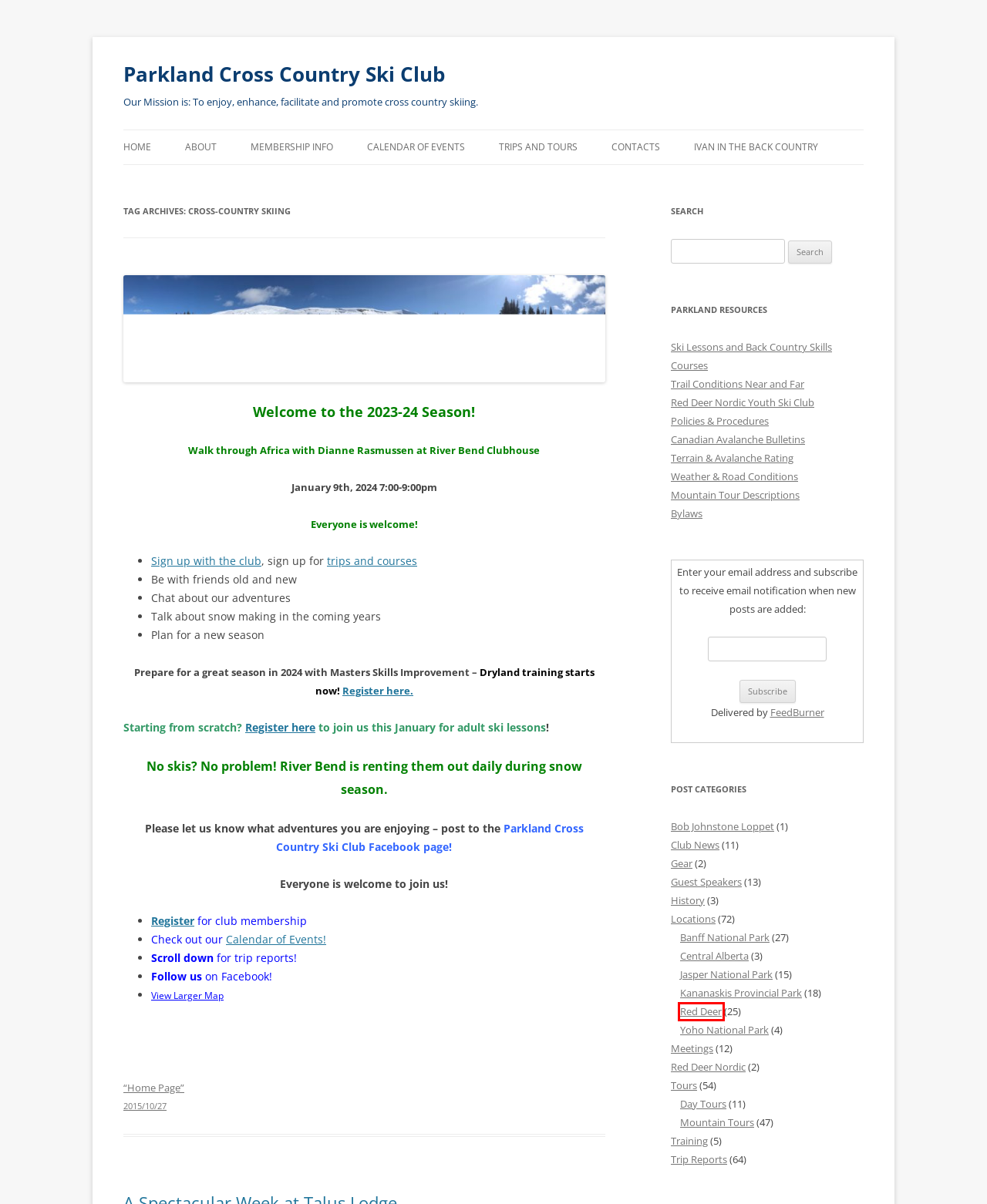Observe the provided screenshot of a webpage that has a red rectangle bounding box. Determine the webpage description that best matches the new webpage after clicking the element inside the red bounding box. Here are the candidates:
A. Gear Archives - Parkland Cross Country Ski Club
B. Red Deer Nordic Archives - Parkland Cross Country Ski Club
C. Calendar of Events - Parkland Cross Country Ski Club
D. Terrain & Avalanche Rating - Parkland Cross Country Ski Club
E. Yoho National Park Archives - Parkland Cross Country Ski Club
F. Red Deer Archives - Parkland Cross Country Ski Club
G. Trail Conditions Near and Far - Parkland Cross Country Ski Club
H. Home / | Reddeernordic

F